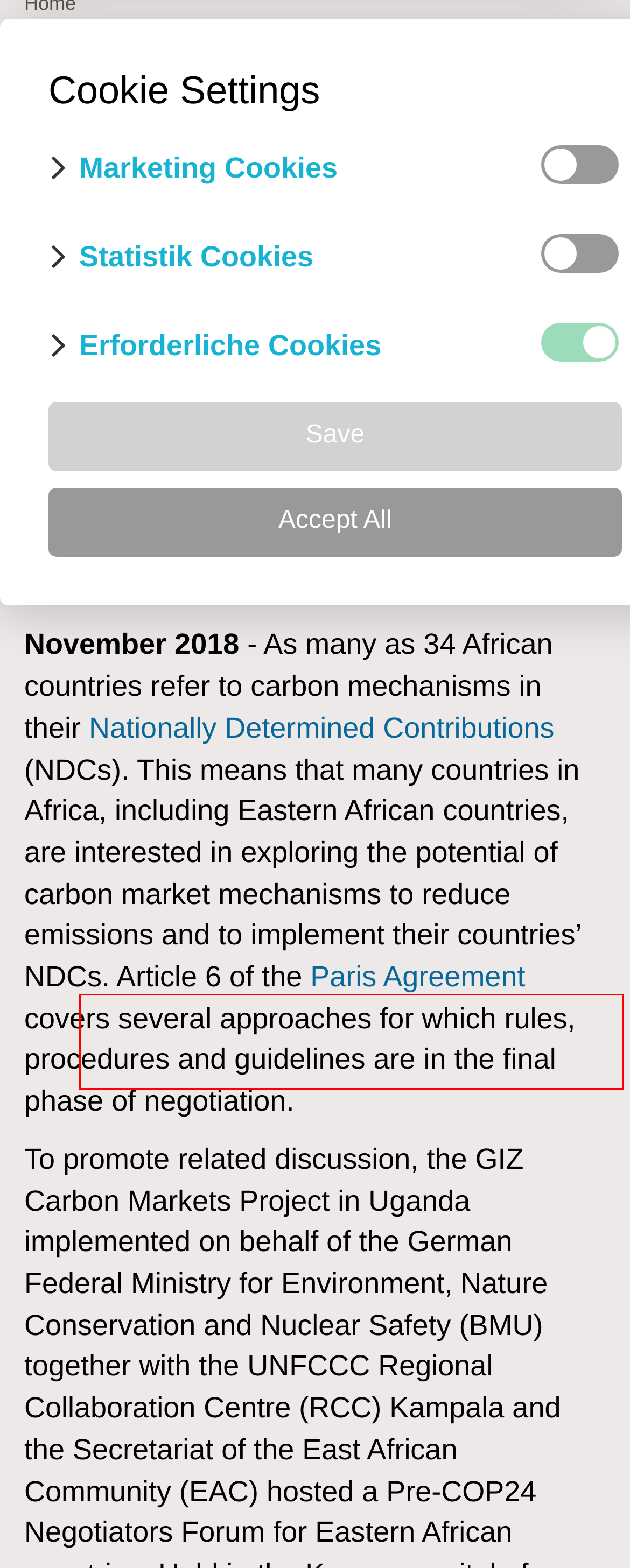Using OCR, extract the text content found within the red bounding box in the given webpage screenshot.

Purpose: Diese Cookies verfolgen, wie Sie unsere Website nutzen, um Ihnen Werbung zu zeigen, die für Sie interessant sein könnte. Mehr dazu unter: